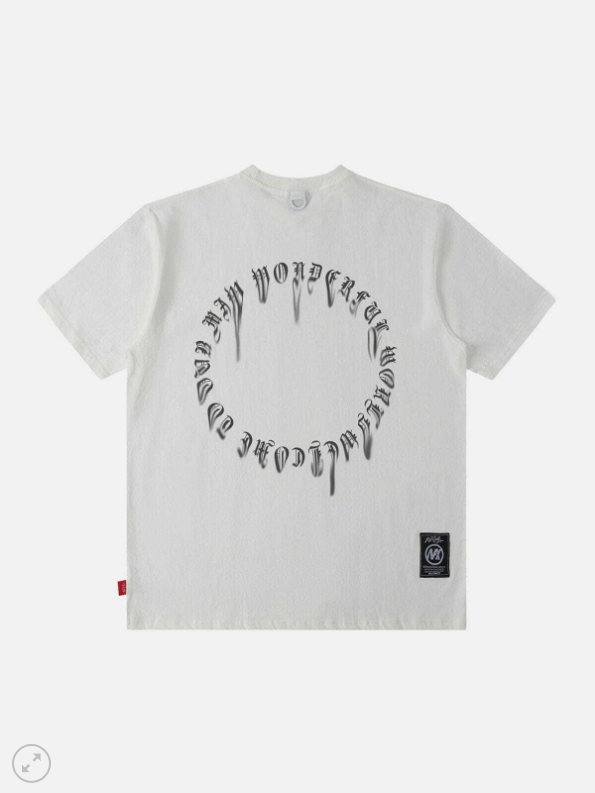Where is the tag located on the shirt?
Give a detailed response to the question by analyzing the screenshot.

According to the caption, the garment is presented with a tag on the lower left side, which suggests that the tag is attached to the shirt in that specific location.